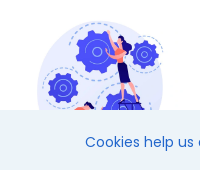Create an extensive caption that includes all significant details of the image.

The image features an illustration depicting a woman actively adjusting gears, symbolizing the intricate workings of eCommerce and the importance of tailored solutions for businesses. This depiction aligns with the themes discussed, emphasizing expertise in nopCommerce services. Positioned beneath a message about cookies, the visual metaphor highlights the importance of seamless integration and customization in creating efficient online stores. The gears represent the technical components that drive successful eCommerce initiatives, reinforcing the commitment to enhancing clients' online presence through comprehensive service offerings such as website development, theme customization, and plugin development.